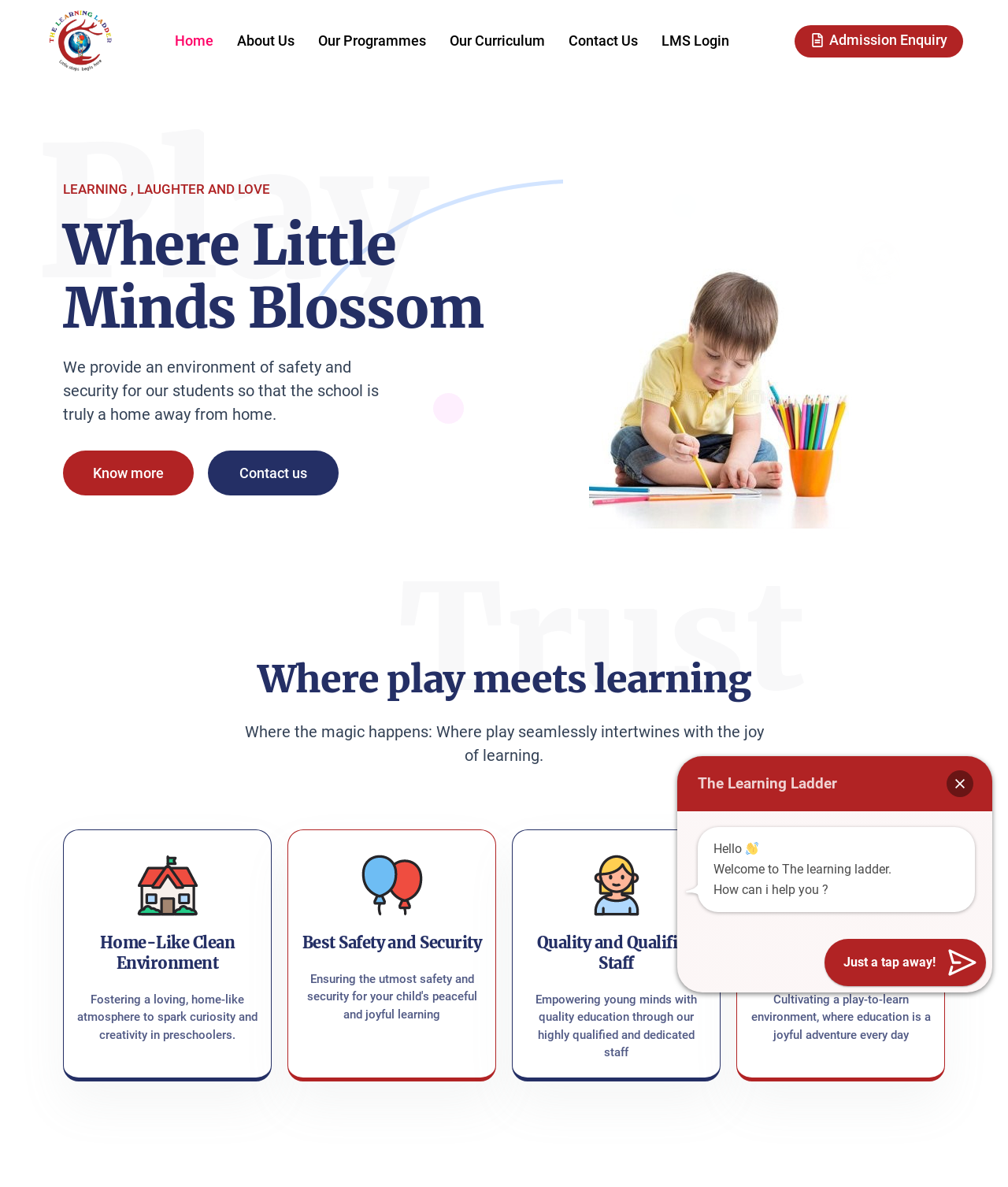Indicate the bounding box coordinates of the clickable region to achieve the following instruction: "Click on Home."

[0.162, 0.011, 0.223, 0.058]